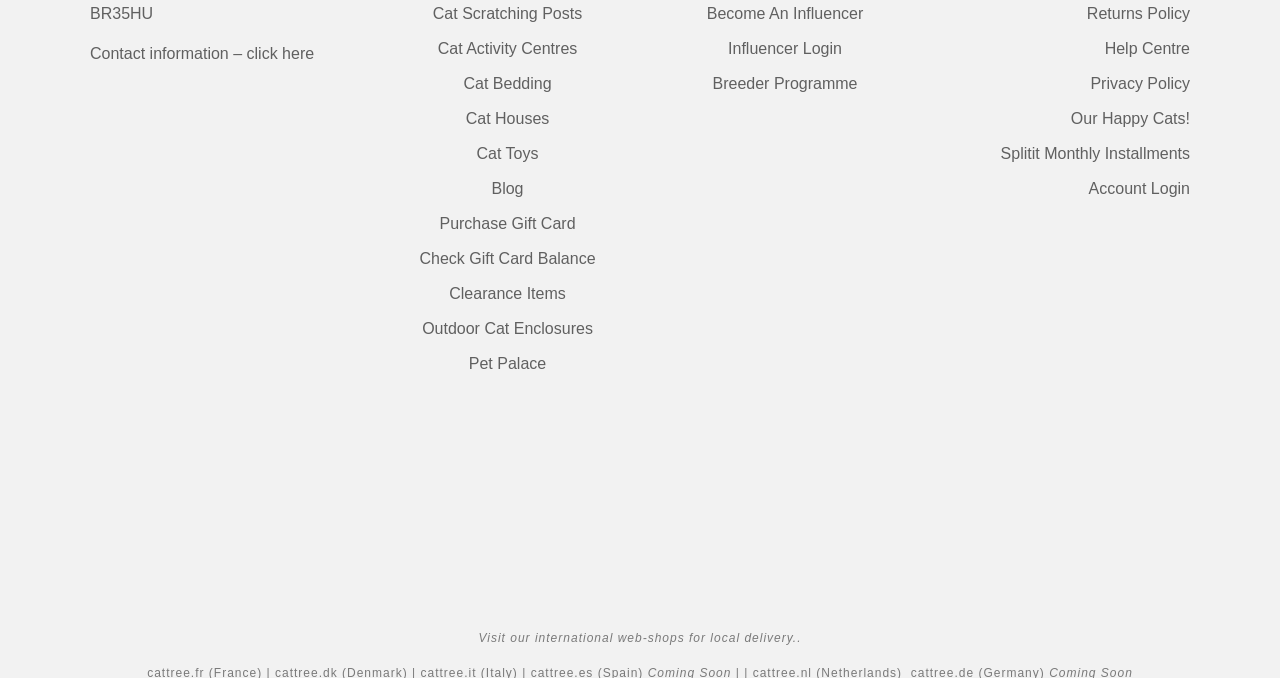Please provide a one-word or short phrase answer to the question:
How many categories of products are listed on the webpage?

9 categories